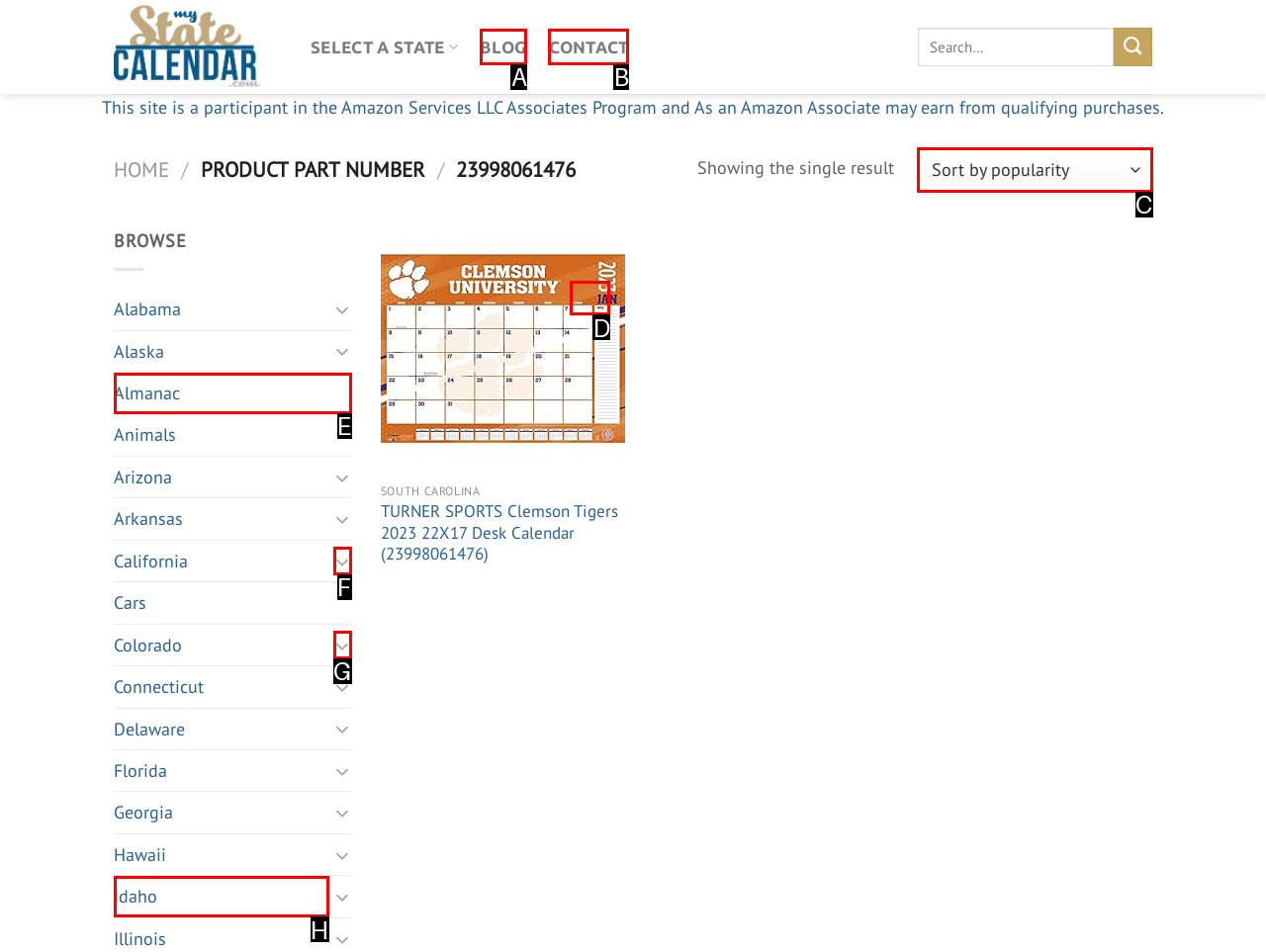Tell me which one HTML element you should click to complete the following task: Add to wishlist
Answer with the option's letter from the given choices directly.

D